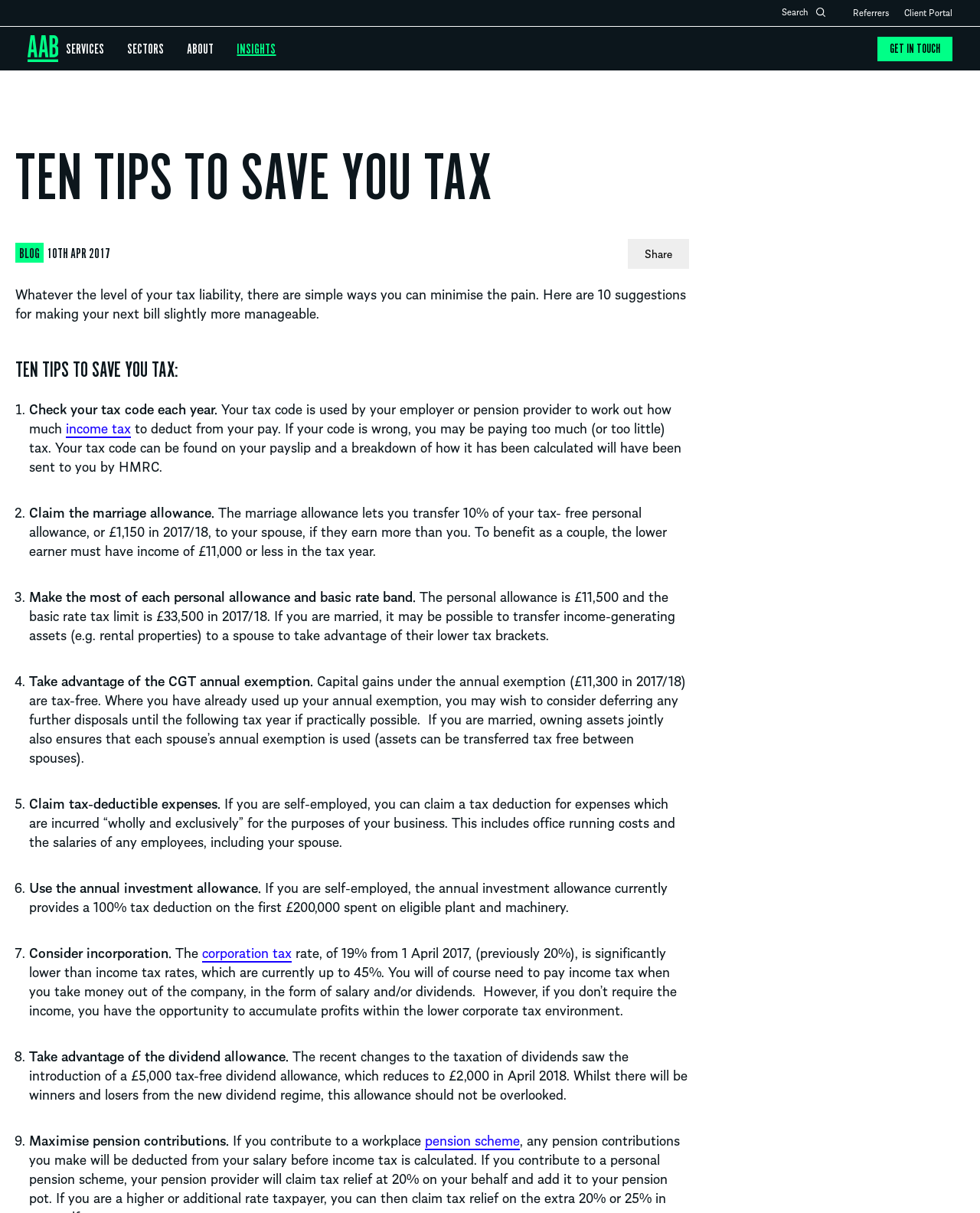Locate the UI element described by Experience Grass Without Limits and provide its bounding box coordinates. Use the format (top-left x, top-left y, bottom-right x, bottom-right y) with all values as floating point numbers between 0 and 1.

None